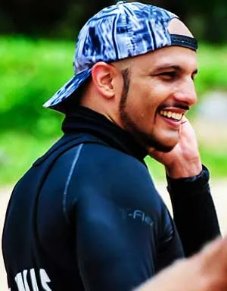Please answer the following question using a single word or phrase: What is Krix Luther known for?

Health and Fitness